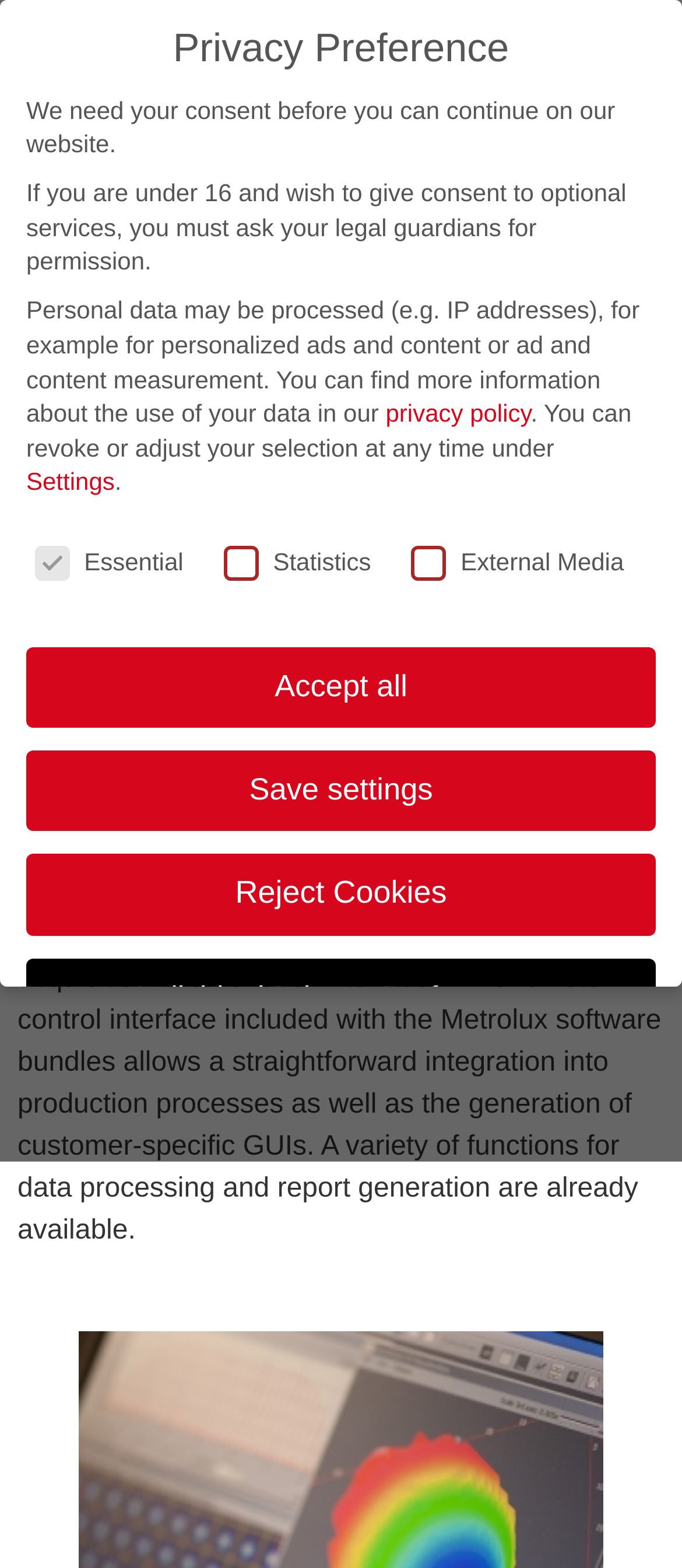Generate an in-depth caption that captures all aspects of the webpage.

The webpage is about software solutions for laser beam measurement and analysis. At the top left, there is a Metrolux logo, which is an image linked to "Metrolux Log0". Next to it, there is a search bar. A menu toggle button is located on the top right. 

Below the logo, there is a heading "Software" followed by a paragraph of text that explains the importance of combining hard- and software for exact measurement and analysis of laser beams. The text also mentions that Metrolux has developed four software bundles for laser and wave front parameter analysis according to international ISO standards.

Underneath, there are three software bundle names listed: "Beamlux", "Beamscan", and two more not mentioned. 

The next section explains the benefits of the remote control interface included with the Metrolux software bundles, which allows for easy integration into production processes and generation of customer-specific GUIs. It also mentions various functions for data processing and report generation.

On the bottom left, there is a section about privacy preferences, which includes a heading and several paragraphs of text explaining how personal data may be processed for personalized ads and content, ad and content measurement, and more. There are also links to the privacy policy and settings.

Below the privacy policy text, there are several checkboxes for essential, statistics, and external media, along with buttons to accept all, save settings, reject cookies, and individual privacy preferences. There are also buttons for cookie details, privacy policy, and imprint.